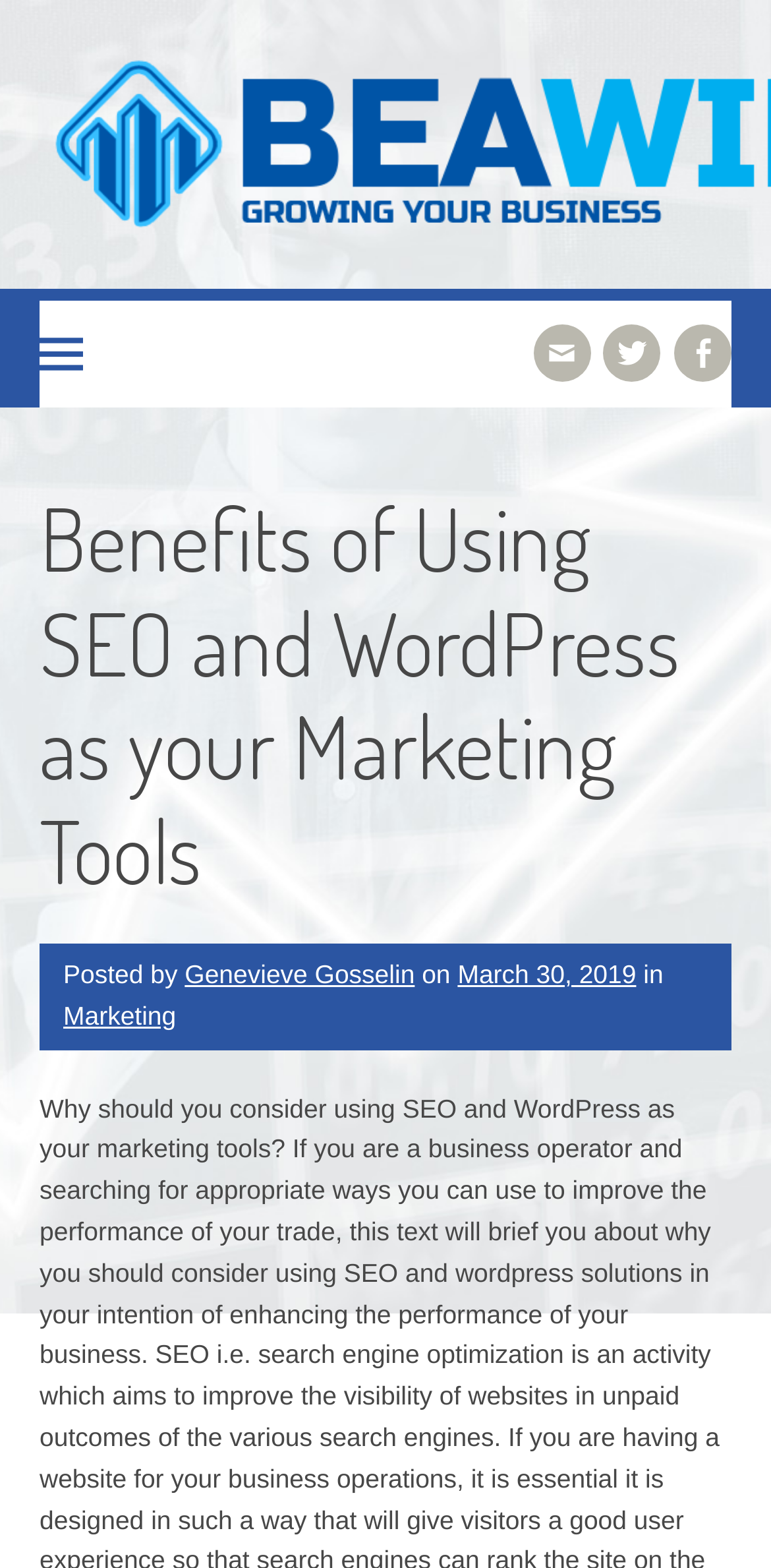Extract the bounding box coordinates for the HTML element that matches this description: "Marketing". The coordinates should be four float numbers between 0 and 1, i.e., [left, top, right, bottom].

[0.082, 0.638, 0.228, 0.657]